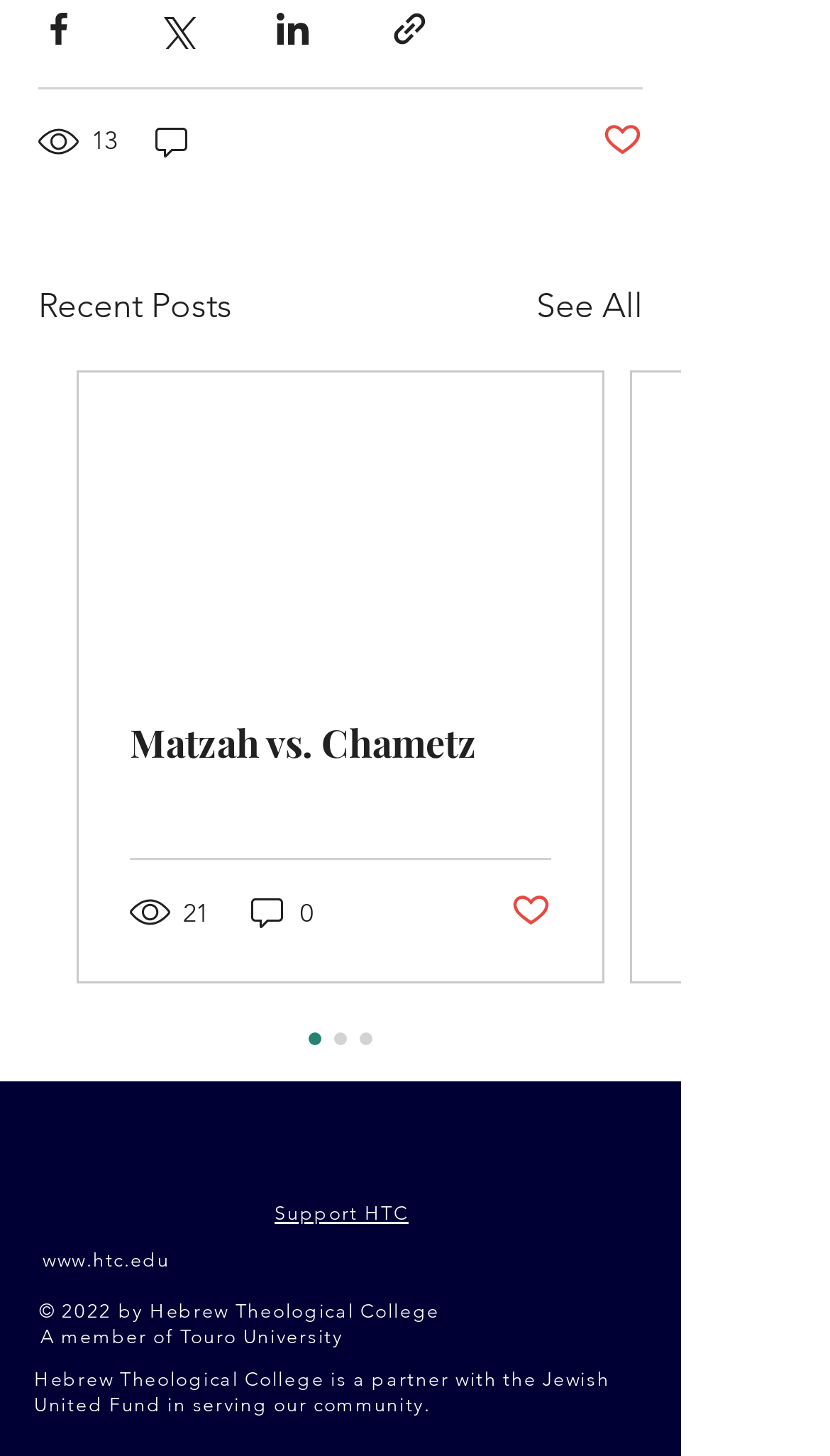Answer the following inquiry with a single word or phrase:
What is the number of views for the first post?

13